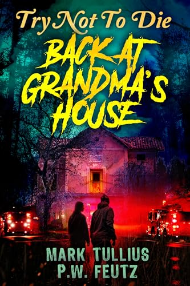How many figures are in the foreground?
Please answer using one word or phrase, based on the screenshot.

Two